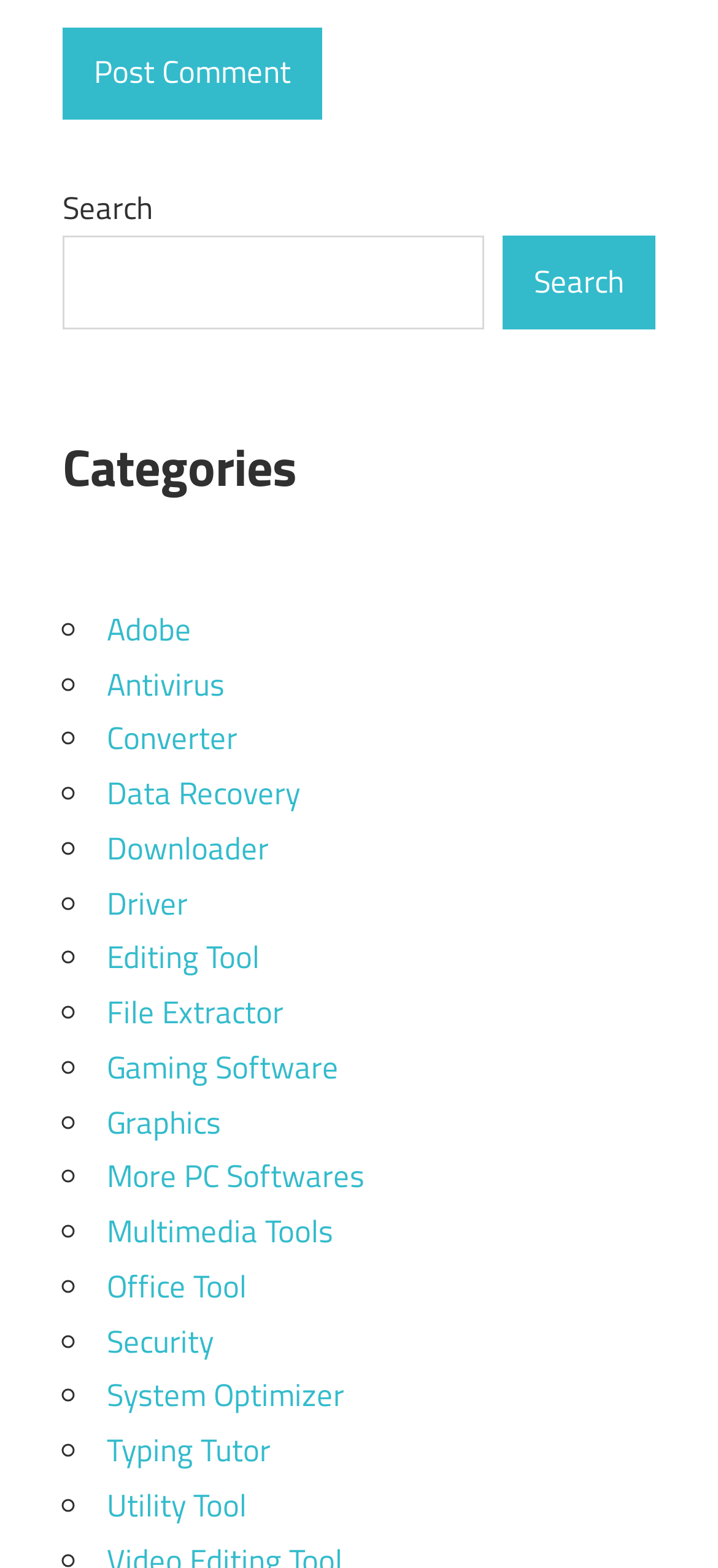Please provide a detailed answer to the question below based on the screenshot: 
Is there a category related to office work?

Upon reviewing the list of categories, I noticed that there is a category called 'Office Tool', which suggests that the webpage provides resources or software related to office work or productivity.